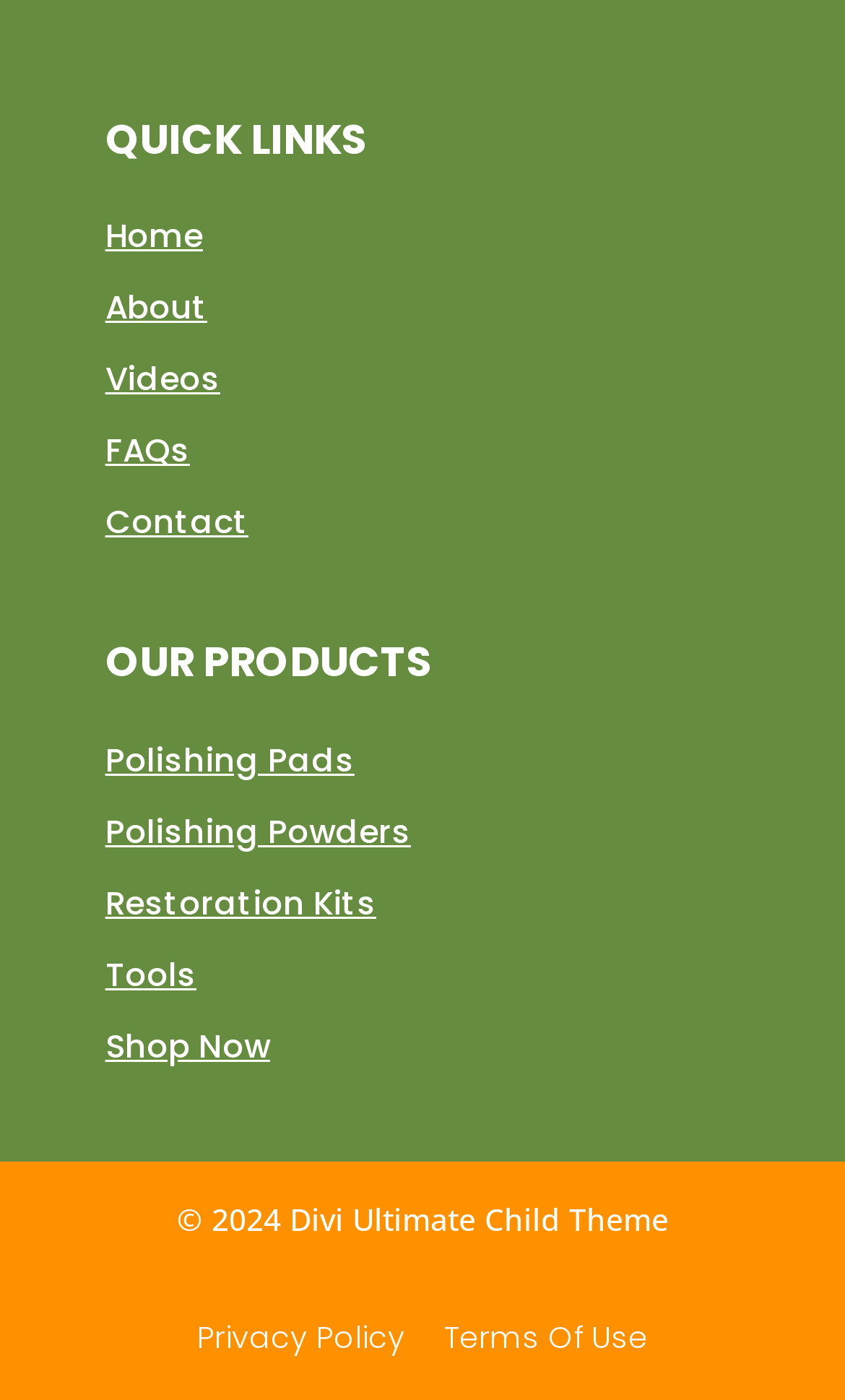How many links are there in the OUR PRODUCTS section?
Based on the image, please offer an in-depth response to the question.

By examining the OUR PRODUCTS section, I can see that there are 5 links: Polishing Pads, Polishing Powders, Restoration Kits, Tools, and Shop Now.